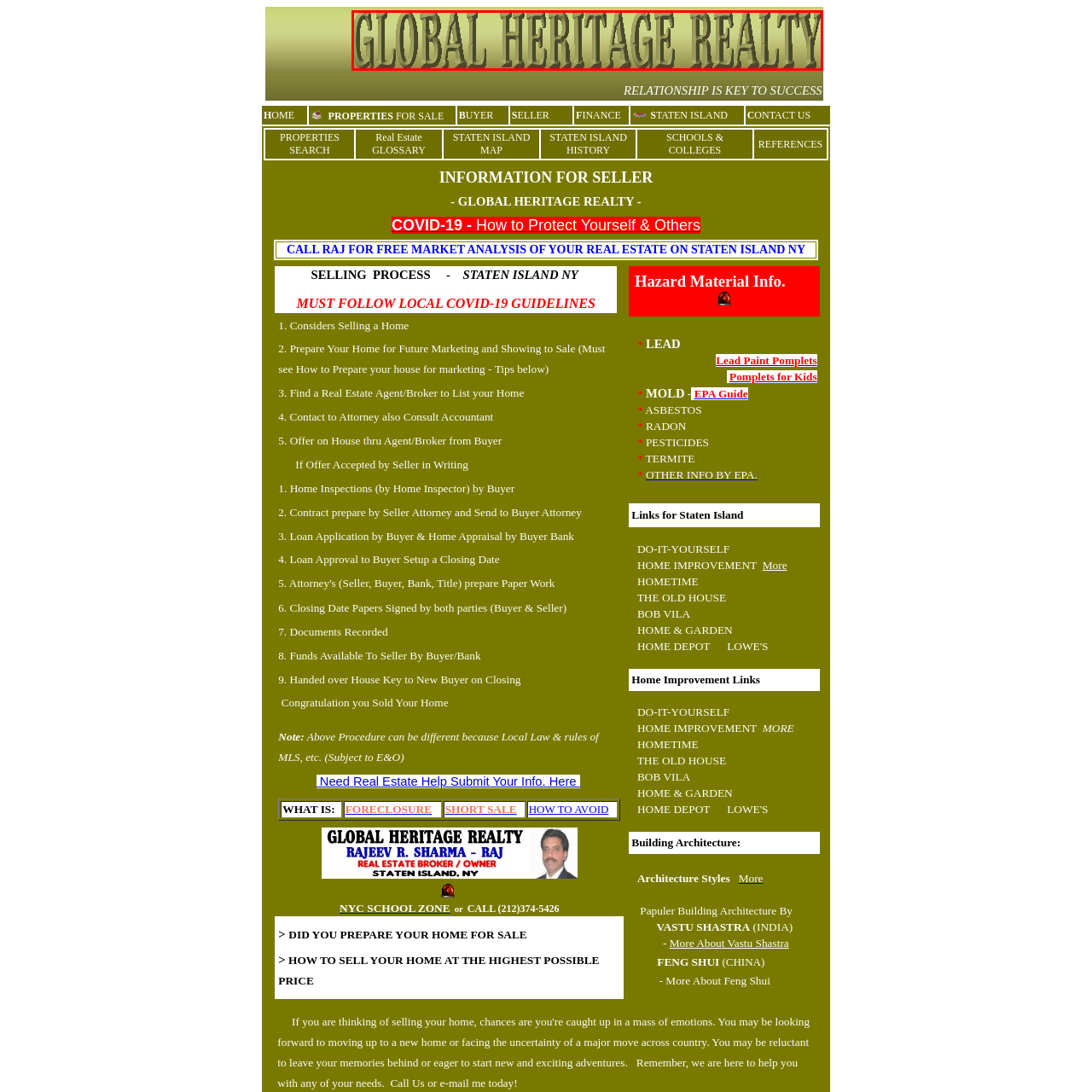Where is Global Heritage Realty focused?
Look at the image within the red bounding box and respond with a single word or phrase.

Staten Island, New York